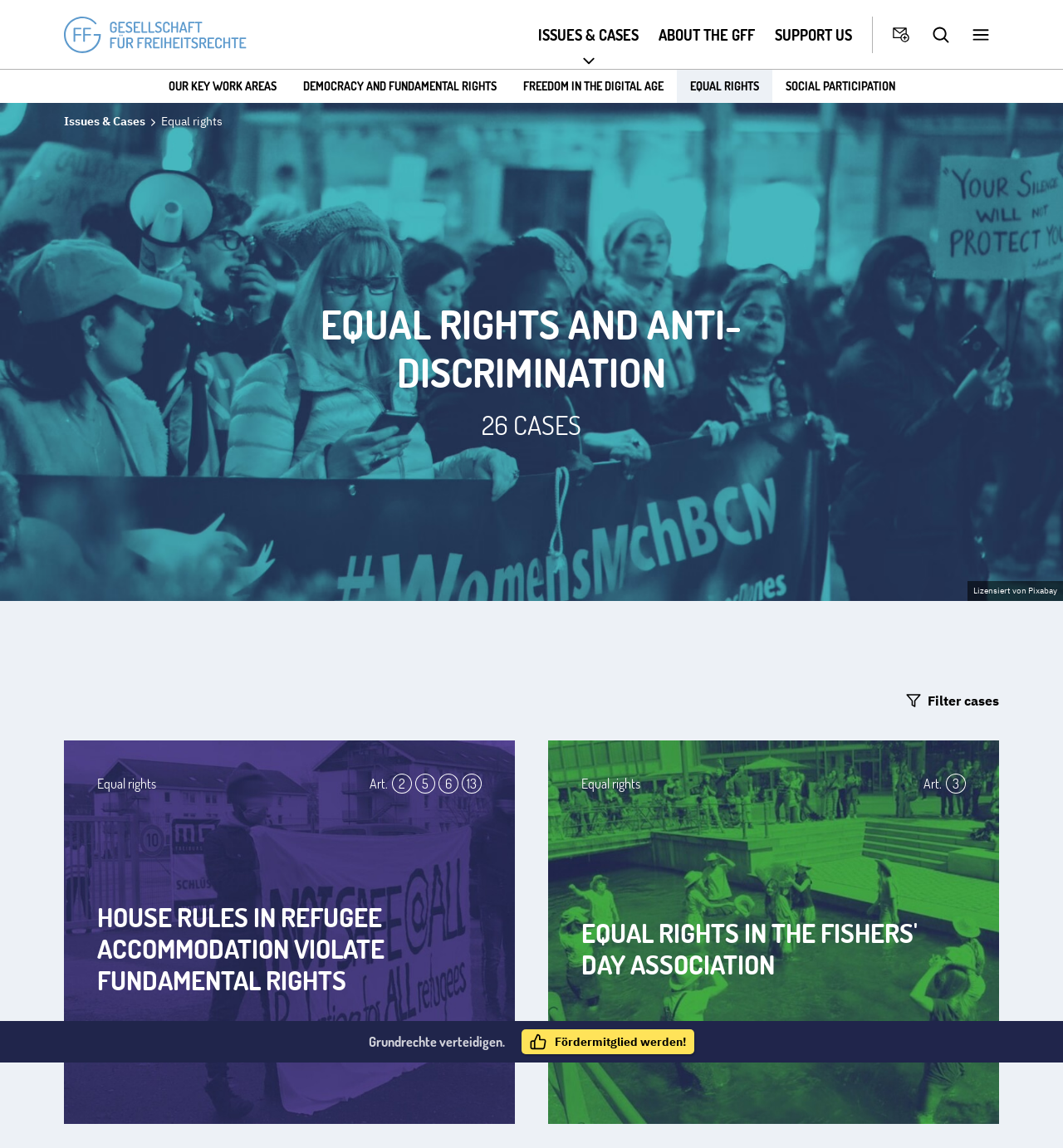Kindly respond to the following question with a single word or a brief phrase: 
What is the topic of the first article?

House rules in refugee accommodation